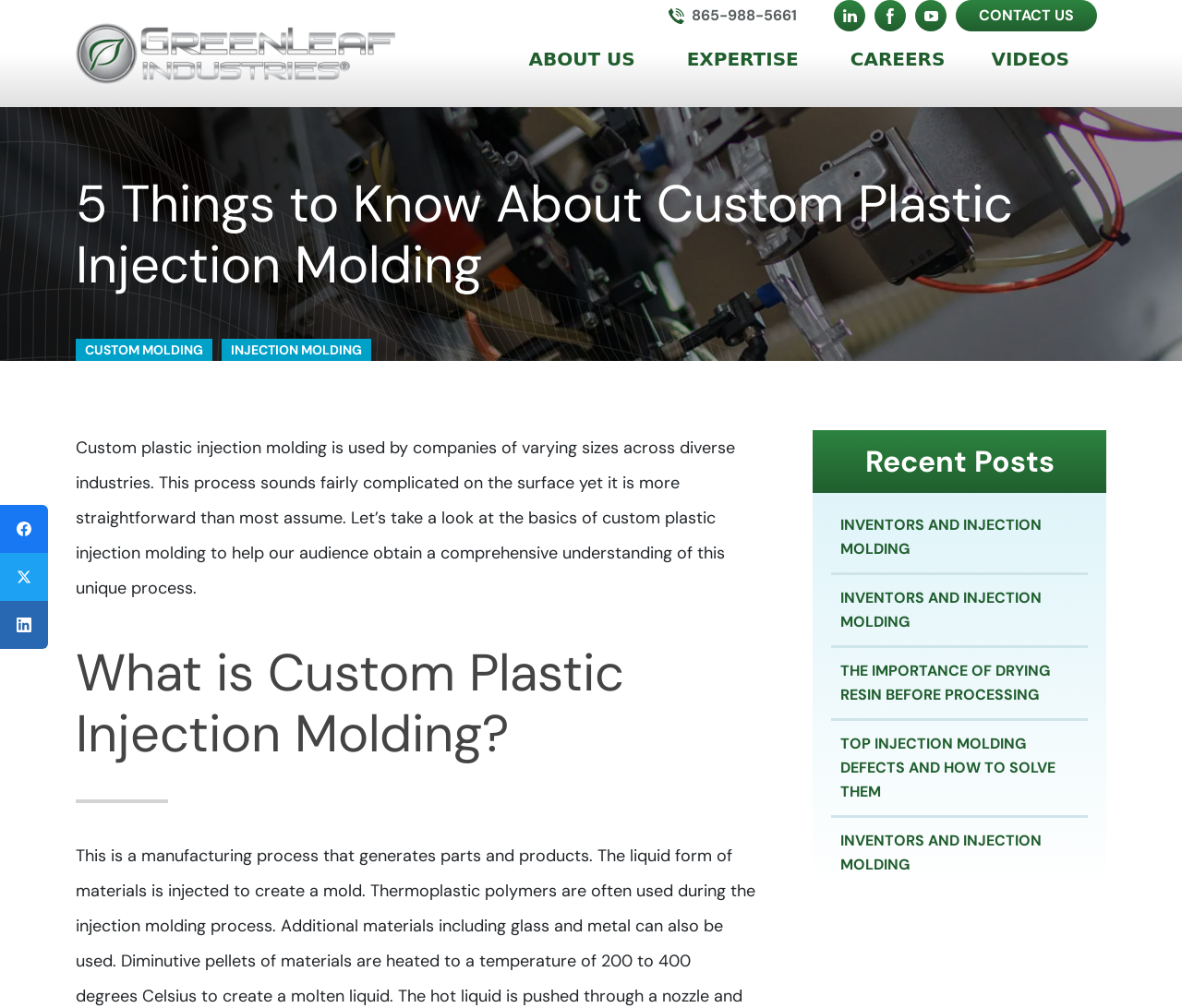Provide a one-word or brief phrase answer to the question:
What is the company name mentioned on the webpage?

GreenLeaf Industries